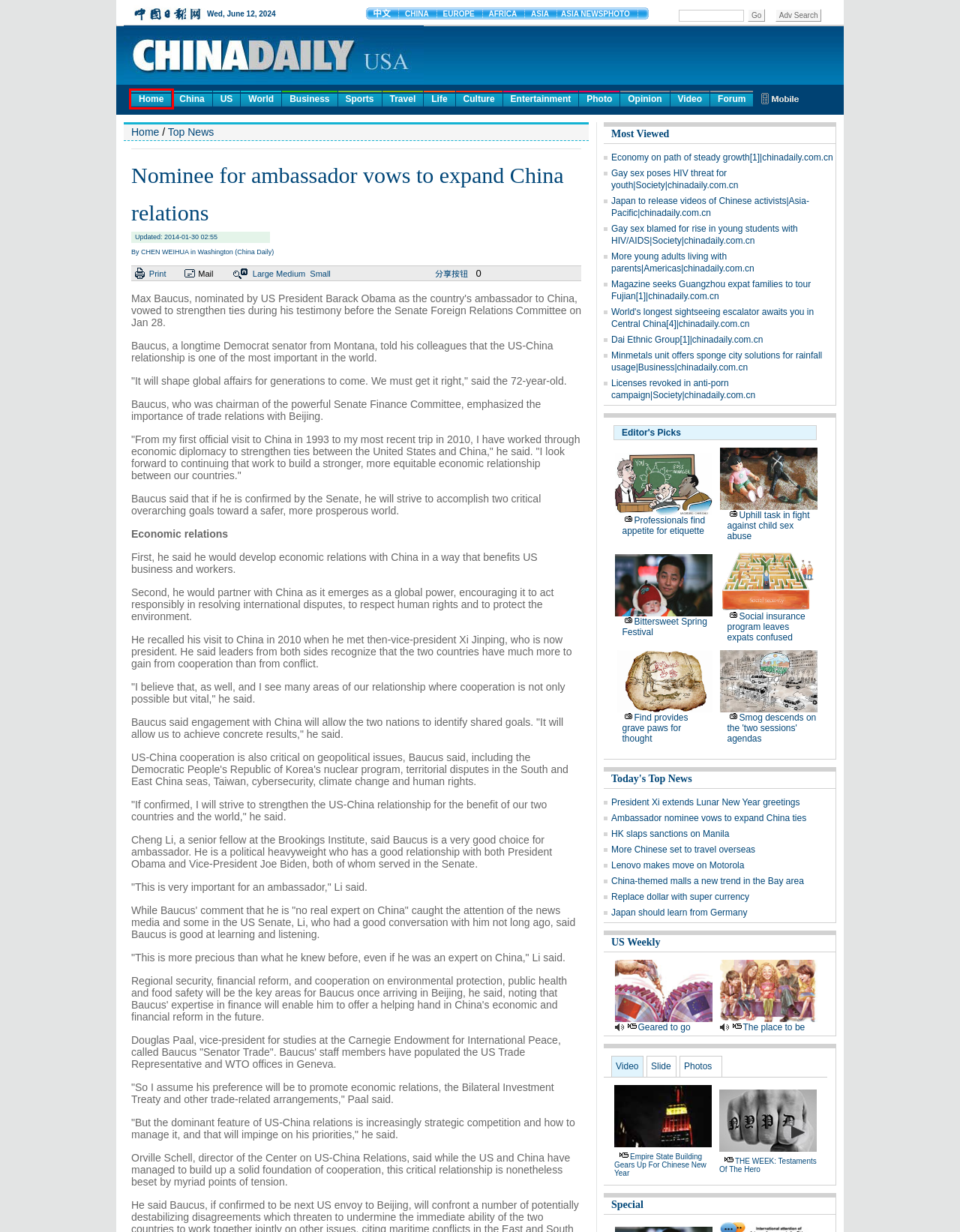You are looking at a webpage screenshot with a red bounding box around an element. Pick the description that best matches the new webpage after interacting with the element in the red bounding box. The possible descriptions are:
A. Licenses revoked in anti-porn campaign|Society|chinadaily.com.cn
B. Economy on path of steady growth[1]|chinadaily.com.cn
C. Gay sex blamed for rise in young students with HIV/AIDS|Society|chinadaily.com.cn
D. Global Edition
E. World's longest sightseeing escalator awaits you in Central China[4]|chinadaily.com.cn
F. Minmetals unit offers sponge city solutions for rainfall usage|Business|chinadaily.com.cn
G. Dai Ethnic Group[1]|chinadaily.com.cn
H. More young adults living with parents|Americas|chinadaily.com.cn

D